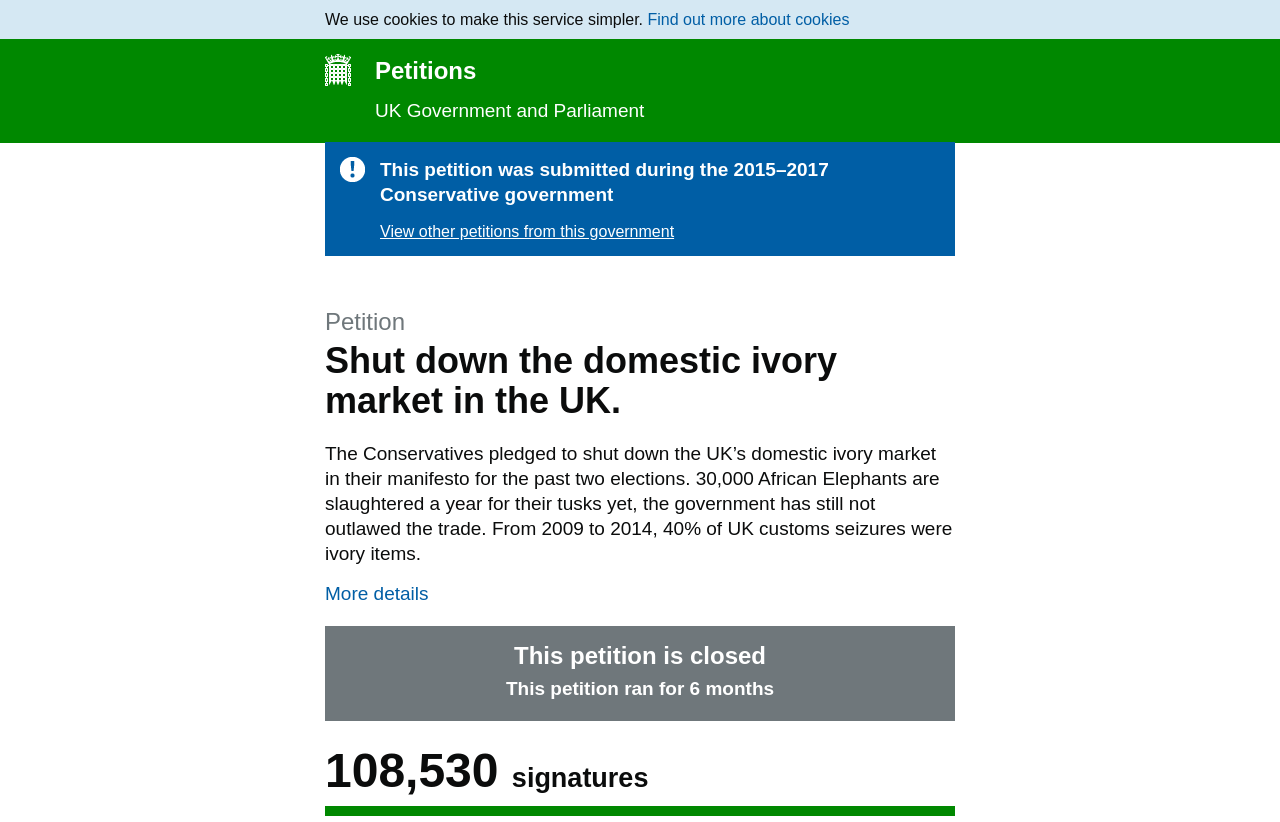Please provide a detailed answer to the question below based on the screenshot: 
How long did this petition run for?

The webpage explicitly states that this petition ran for 6 months, which is displayed below the petition description.